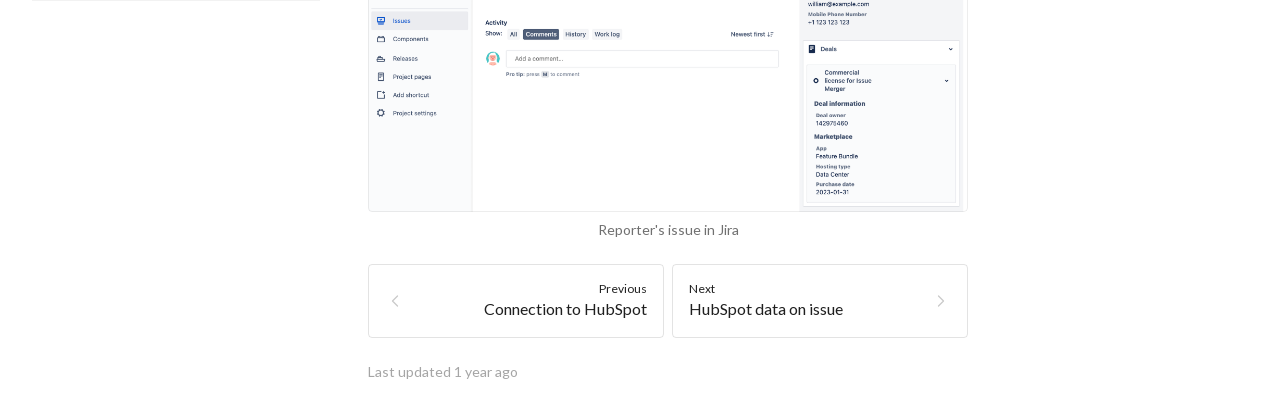What is the time format used in the 'Last updated' section?
Kindly answer the question with as much detail as you can.

The 'Last updated' section displays the time '11/21/2022, 1:06:10 PM', which follows the format of month/day/year, hour:minute:second AM/PM. This format is commonly used in digital platforms to display timestamps.